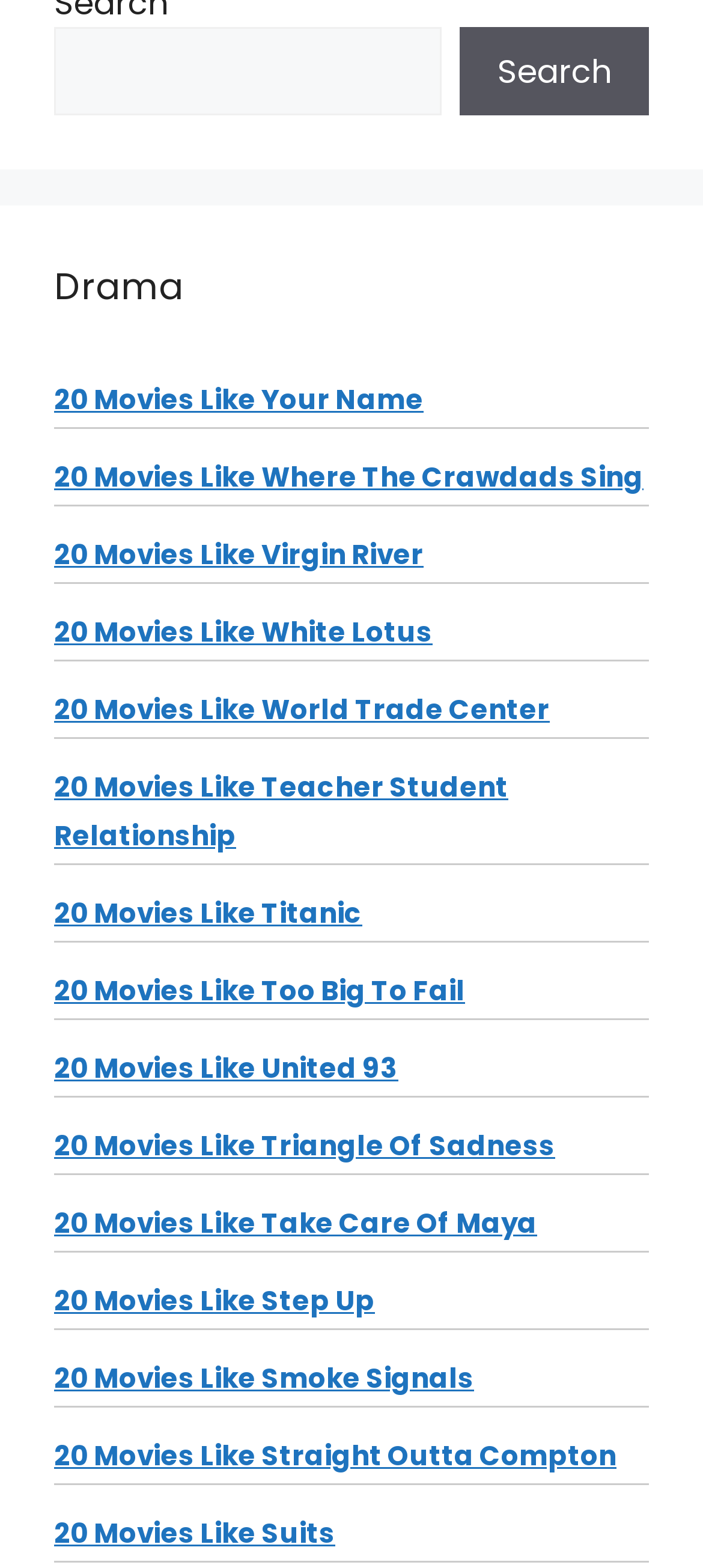Pinpoint the bounding box coordinates for the area that should be clicked to perform the following instruction: "check out movies like Suits".

[0.077, 0.966, 0.477, 0.99]